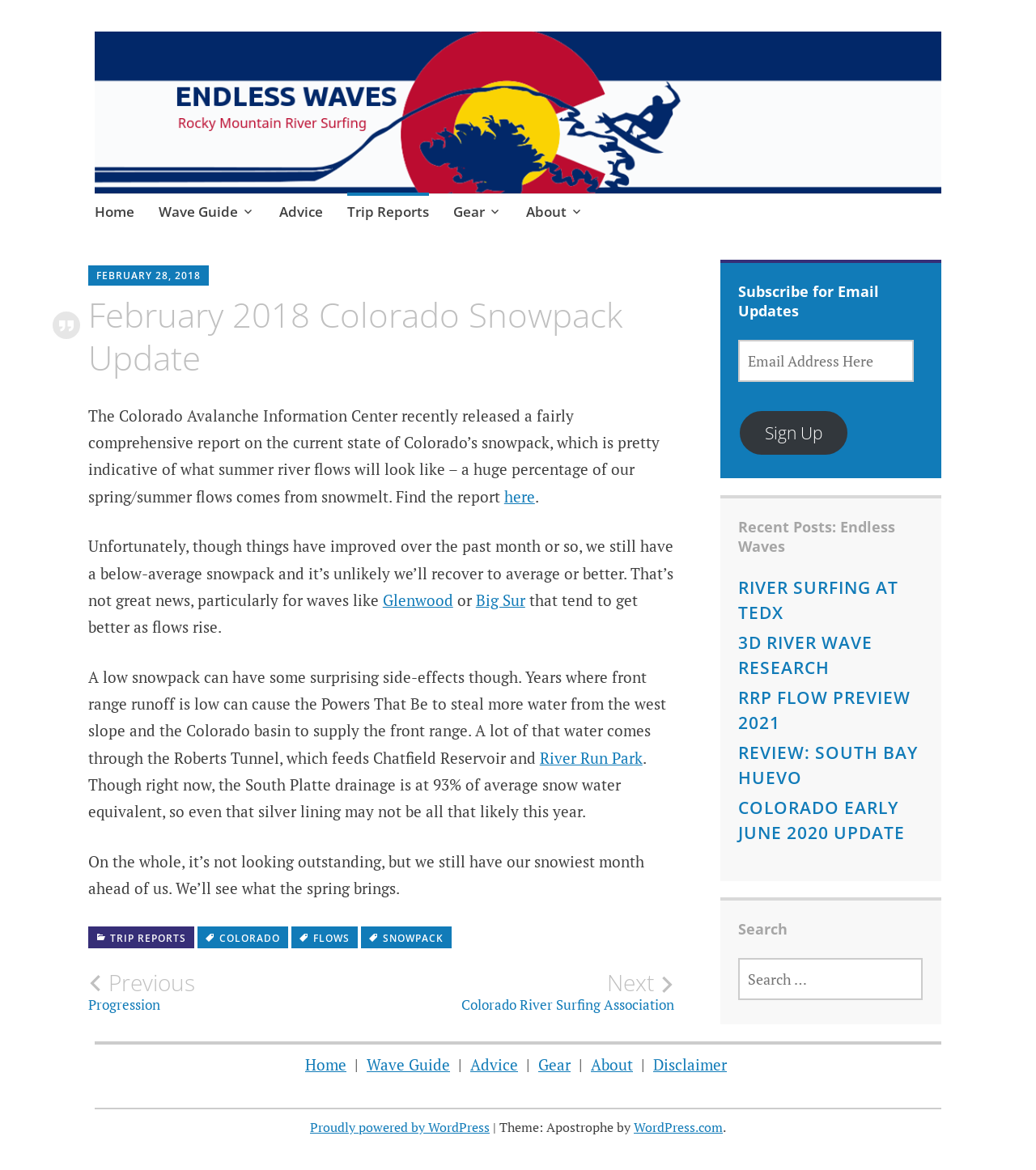Please reply to the following question with a single word or a short phrase:
How many links are in the footer section?

5